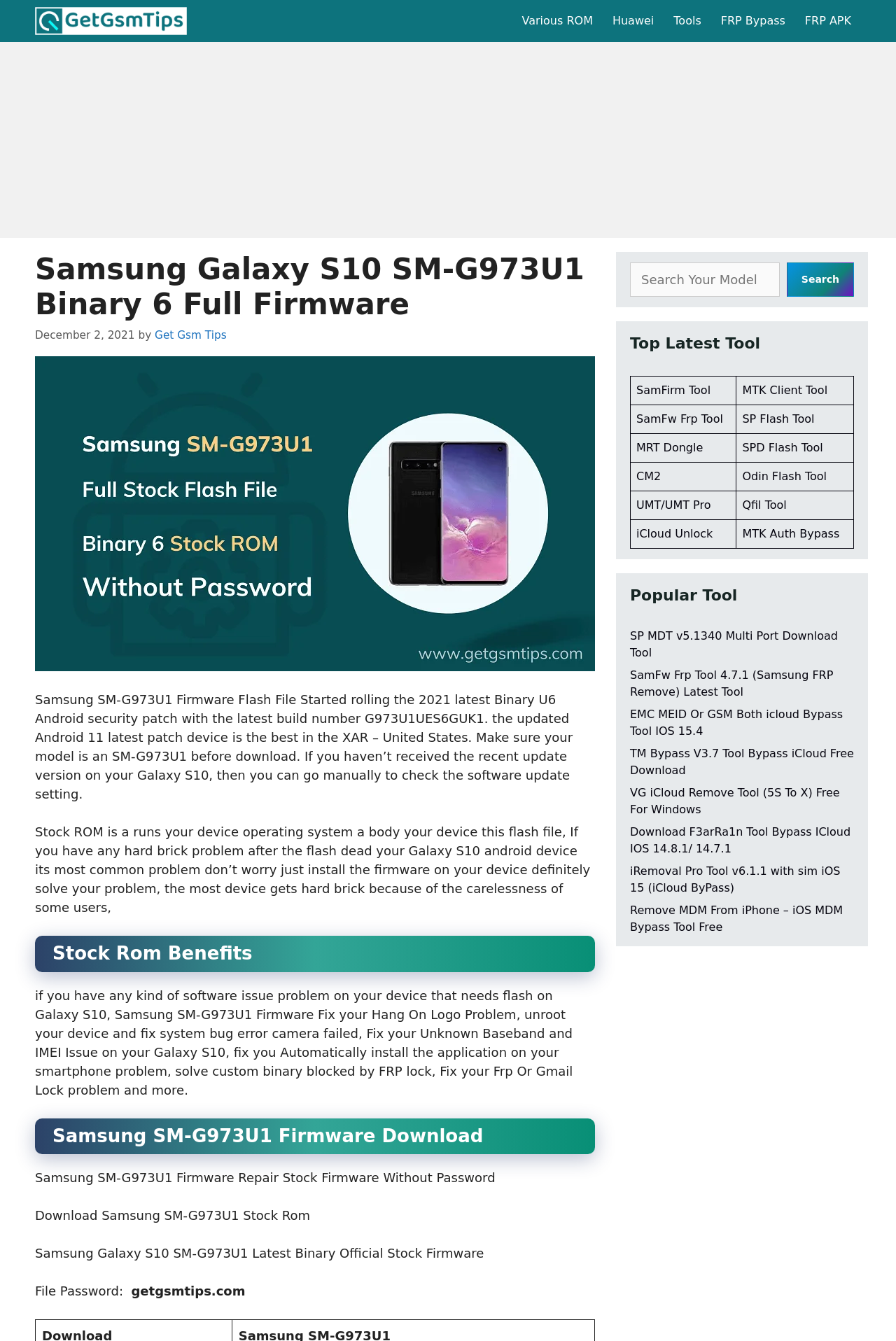Please extract the webpage's main title and generate its text content.

Samsung Galaxy S10 SM-G973U1 Binary 6 Full Firmware